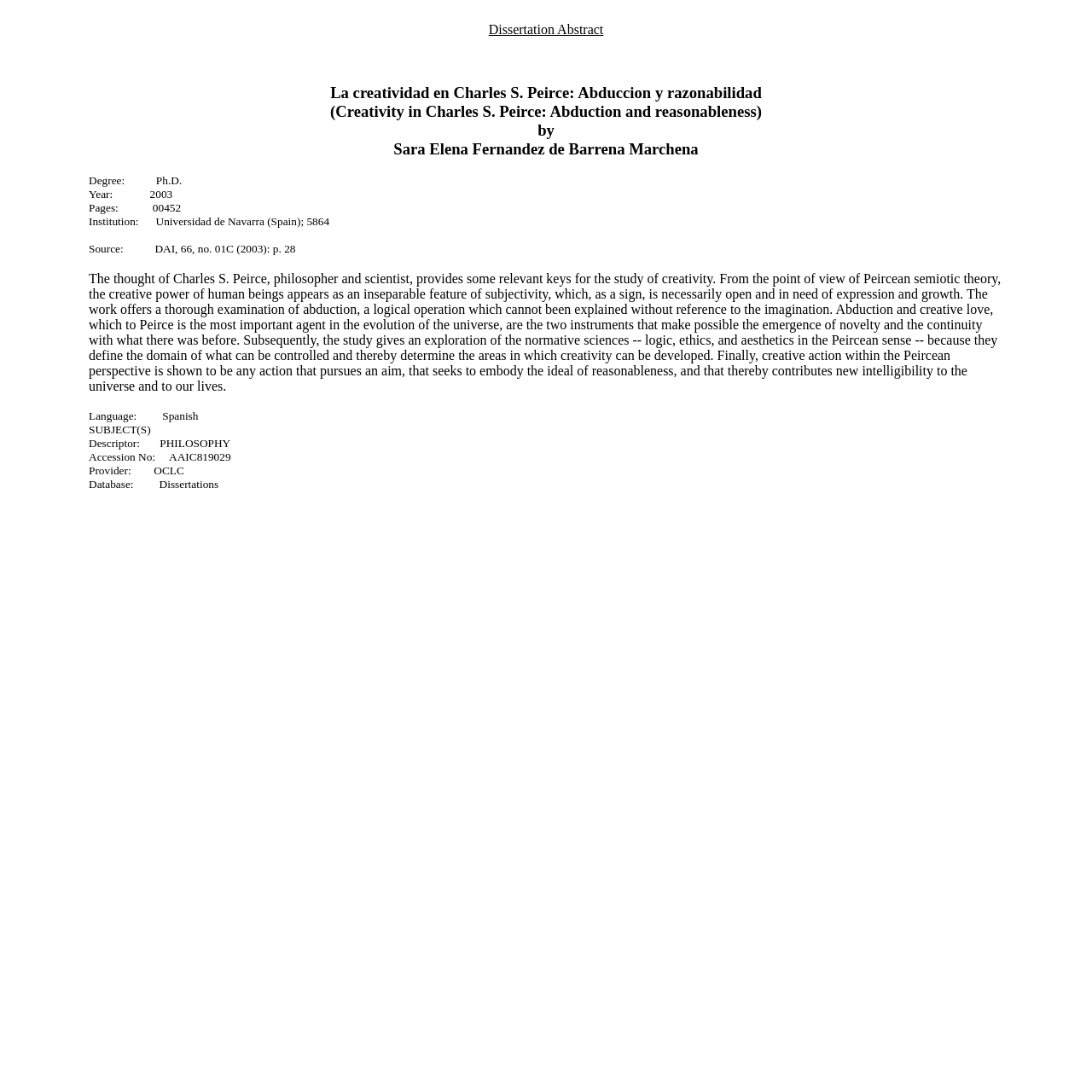Using the information in the image, could you please answer the following question in detail:
Who is the author of the dissertation?

I found the author's name by looking at the StaticText element with the text 'Sara Elena Fernandez de Barrena Marchena' which is located below the title of the dissertation, indicating that it is the author's name.